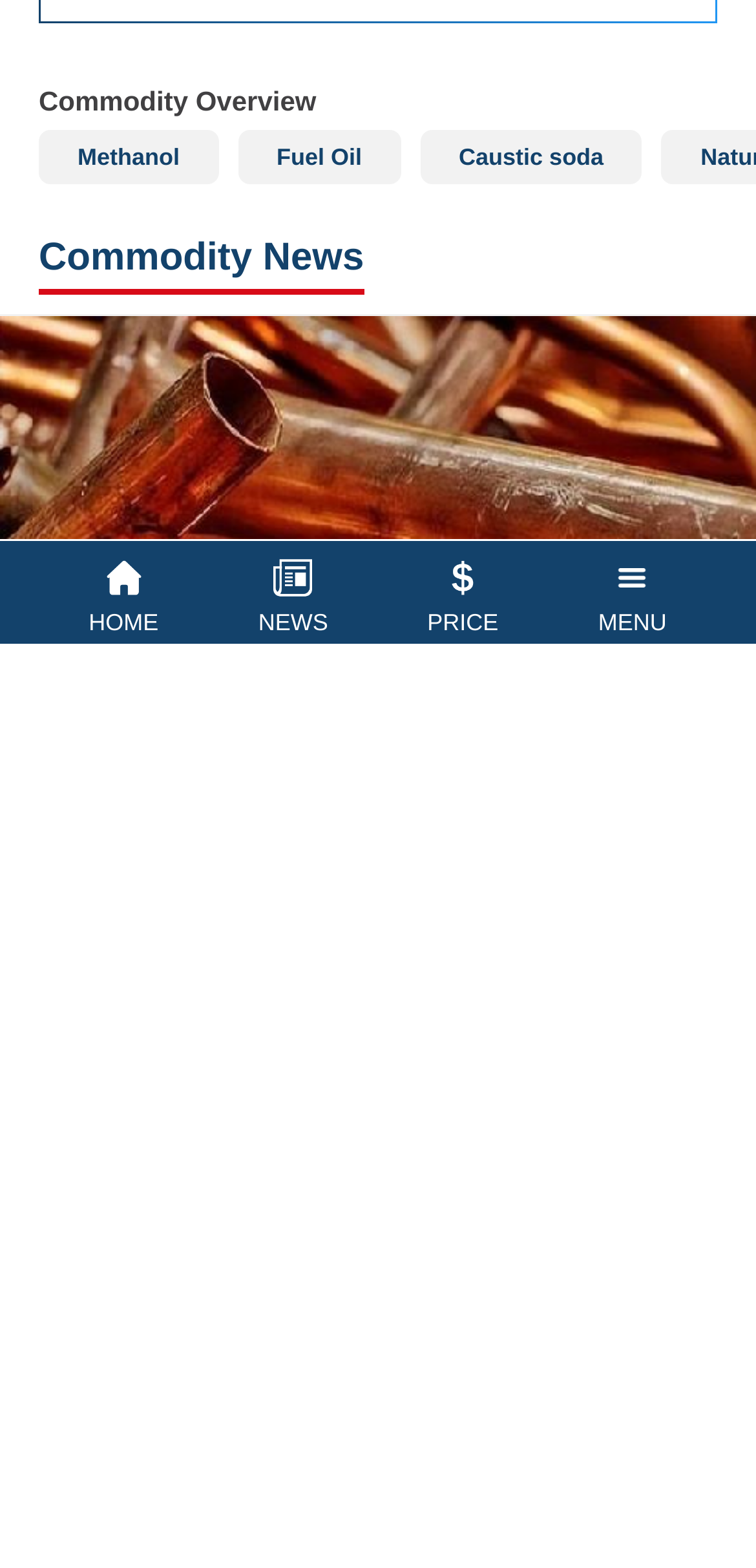Identify the bounding box for the UI element described as: "Career". Ensure the coordinates are four float numbers between 0 and 1, formatted as [left, top, right, bottom].

None